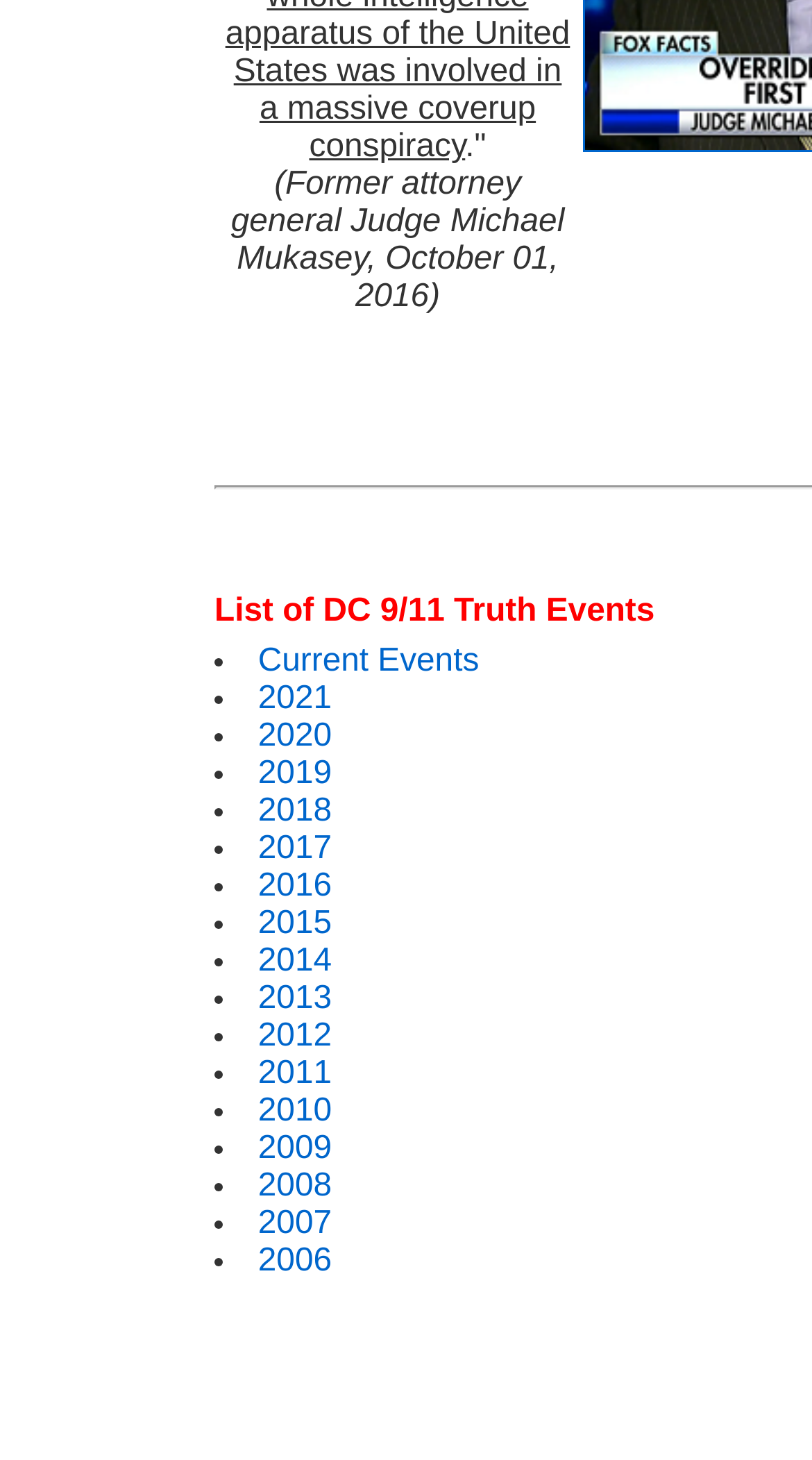Determine the bounding box coordinates of the clickable area required to perform the following instruction: "Go to 2021". The coordinates should be represented as four float numbers between 0 and 1: [left, top, right, bottom].

[0.318, 0.467, 0.409, 0.491]